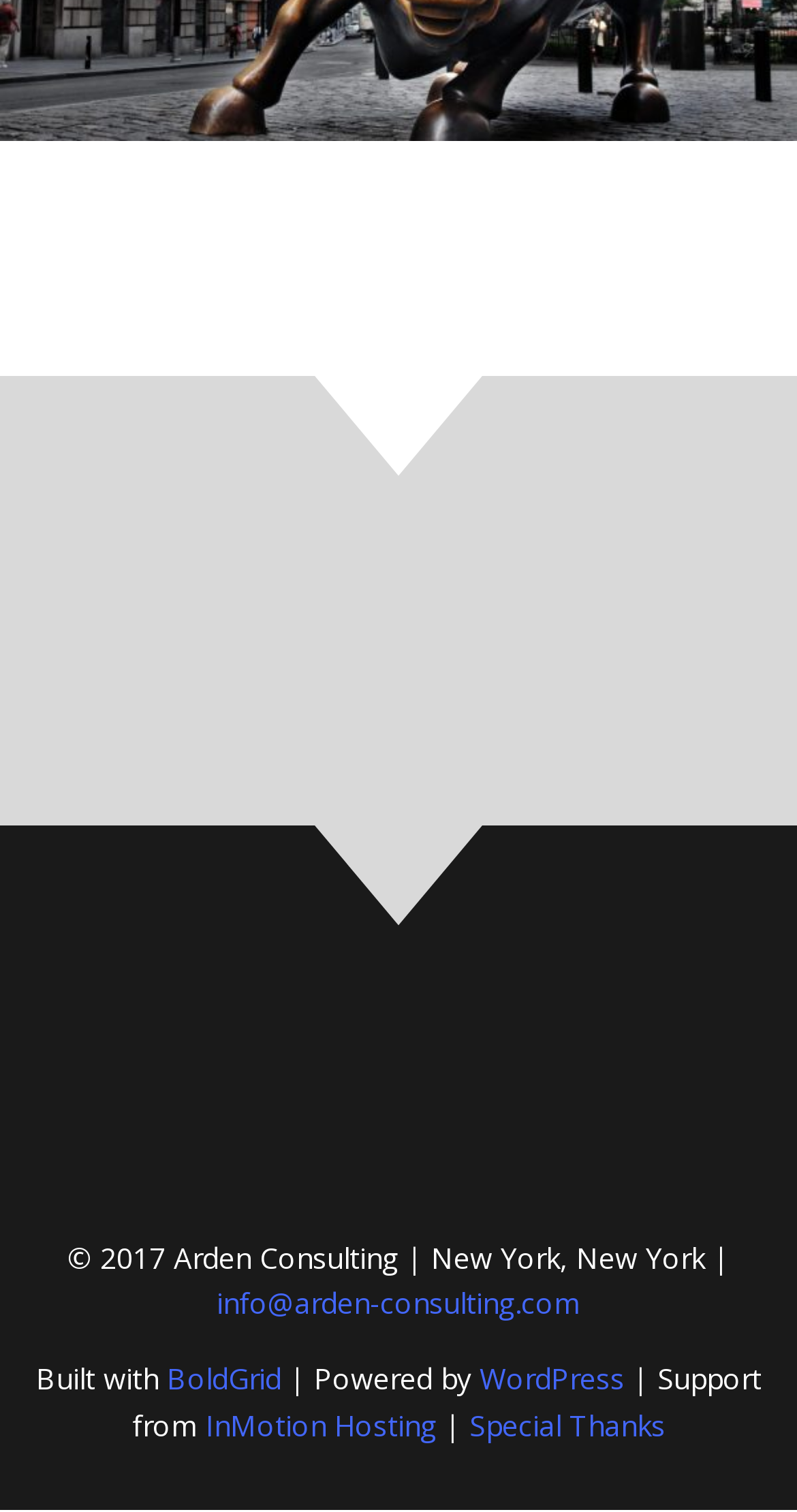Give a one-word or one-phrase response to the question: 
What is the content management system used by the website?

WordPress